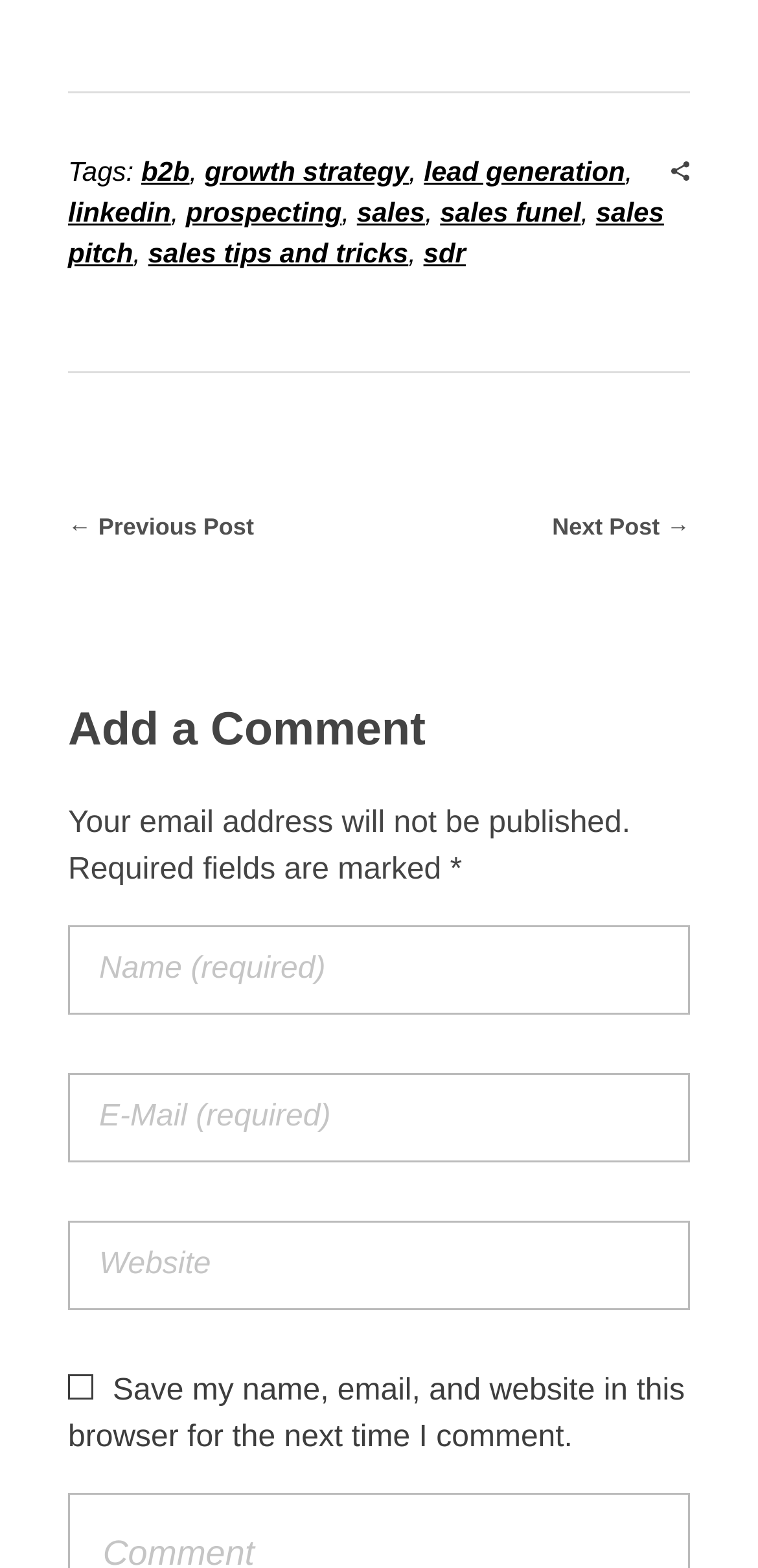Specify the bounding box coordinates of the element's area that should be clicked to execute the given instruction: "Click on the 'b2b' tag". The coordinates should be four float numbers between 0 and 1, i.e., [left, top, right, bottom].

[0.186, 0.099, 0.25, 0.119]